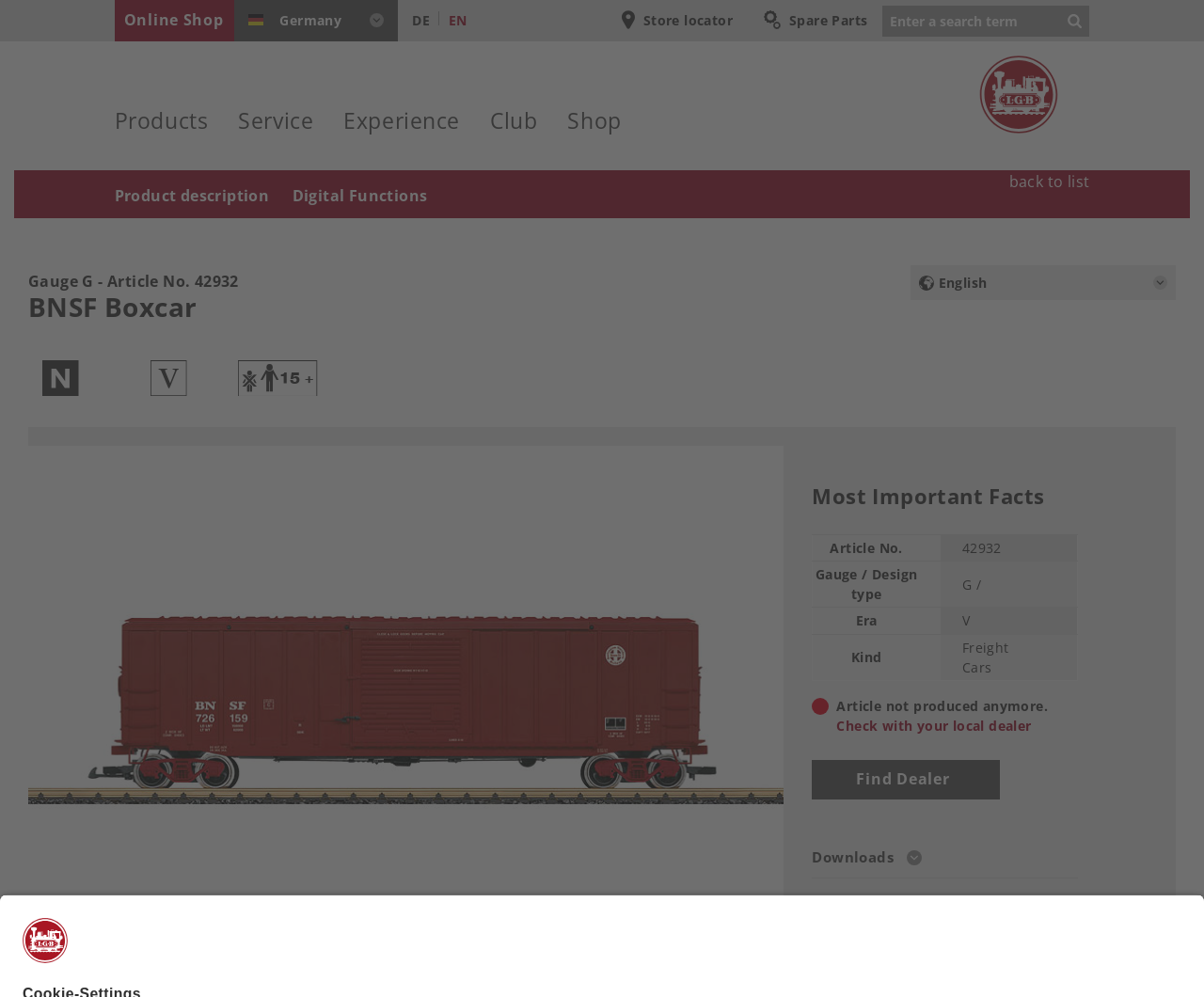Determine the bounding box coordinates of the region I should click to achieve the following instruction: "Check with your local dealer". Ensure the bounding box coordinates are four float numbers between 0 and 1, i.e., [left, top, right, bottom].

[0.695, 0.719, 0.857, 0.737]